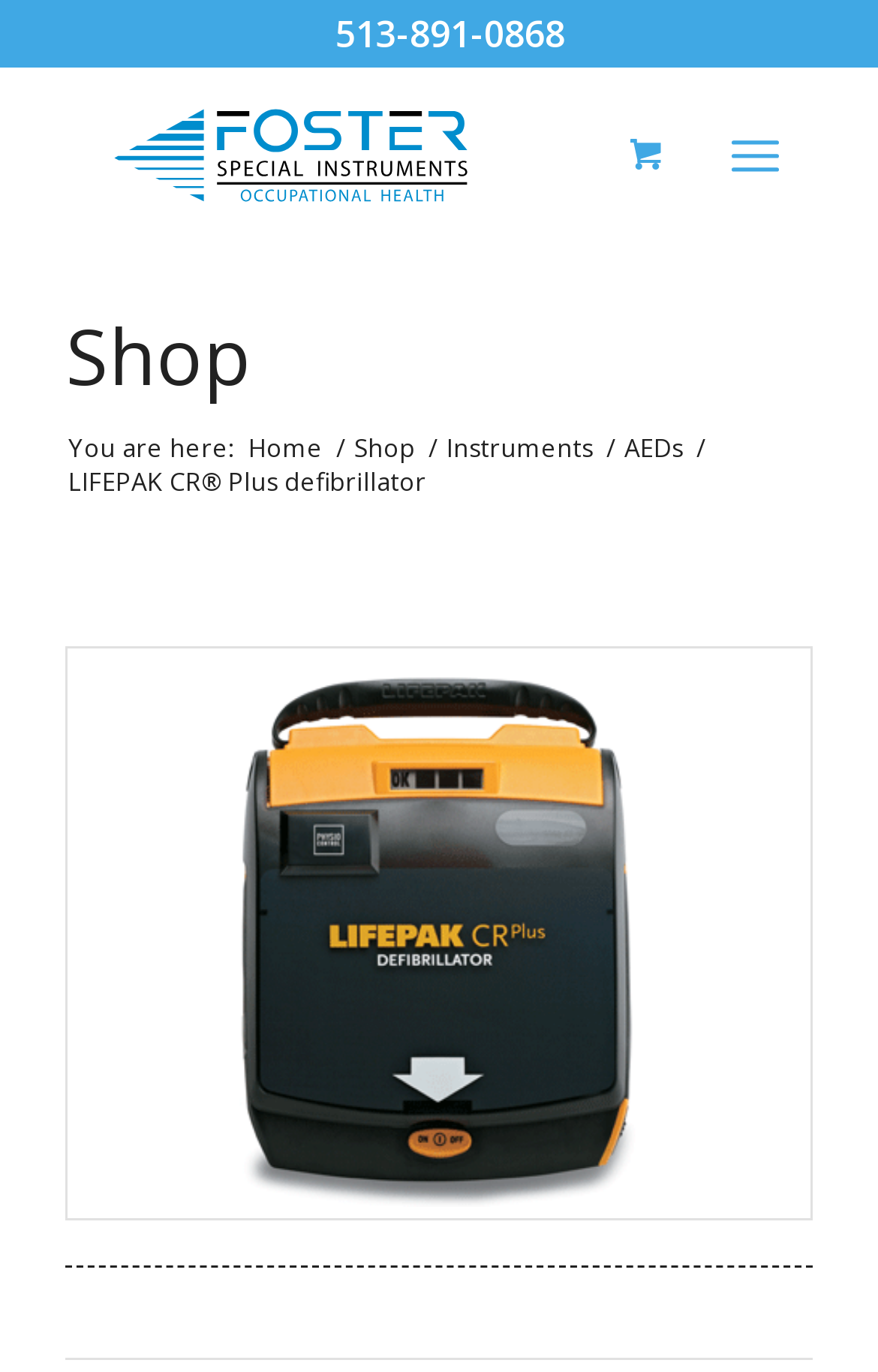Bounding box coordinates are specified in the format (top-left x, top-left y, bottom-right x, bottom-right y). All values are floating point numbers bounded between 0 and 1. Please provide the bounding box coordinate of the region this sentence describes: Shop

[0.396, 0.314, 0.48, 0.338]